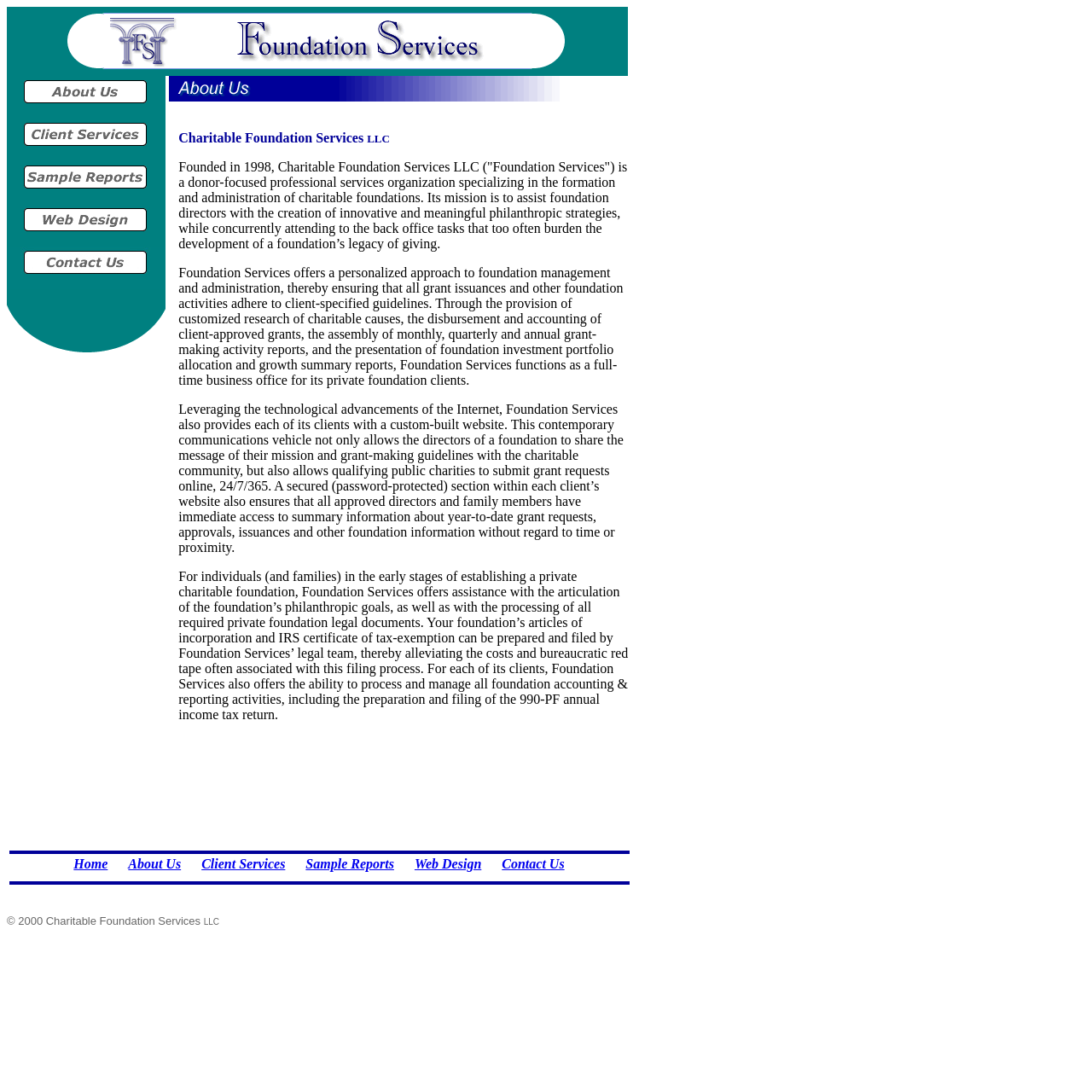Using the details in the image, give a detailed response to the question below:
What is the year Foundation Services LLC was founded?

According to the webpage content, Foundation Services LLC was founded in 1998, and it has been providing services to private foundations since then.